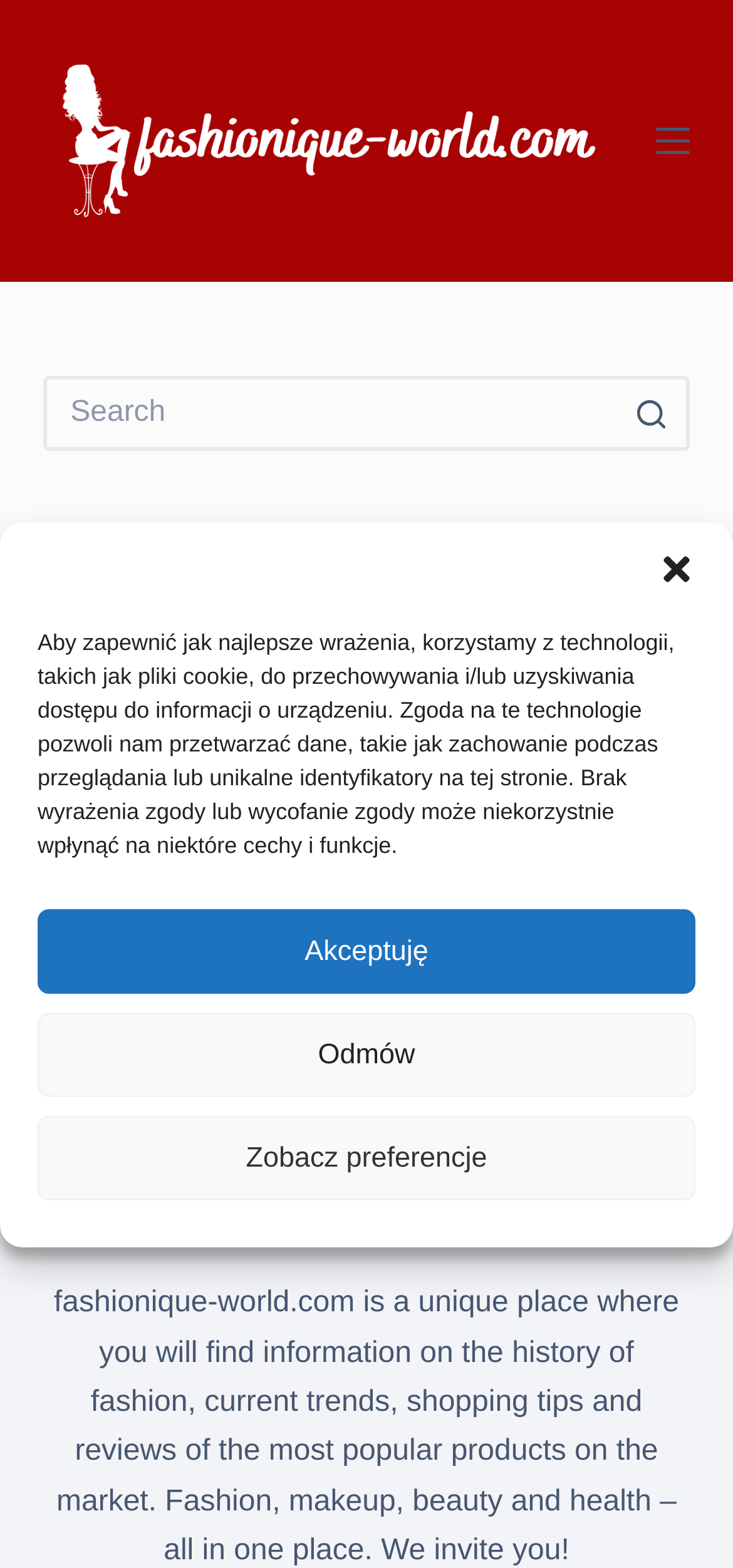Pinpoint the bounding box coordinates for the area that should be clicked to perform the following instruction: "Go to the fashionique-world.com homepage".

[0.06, 0.0, 0.829, 0.18]